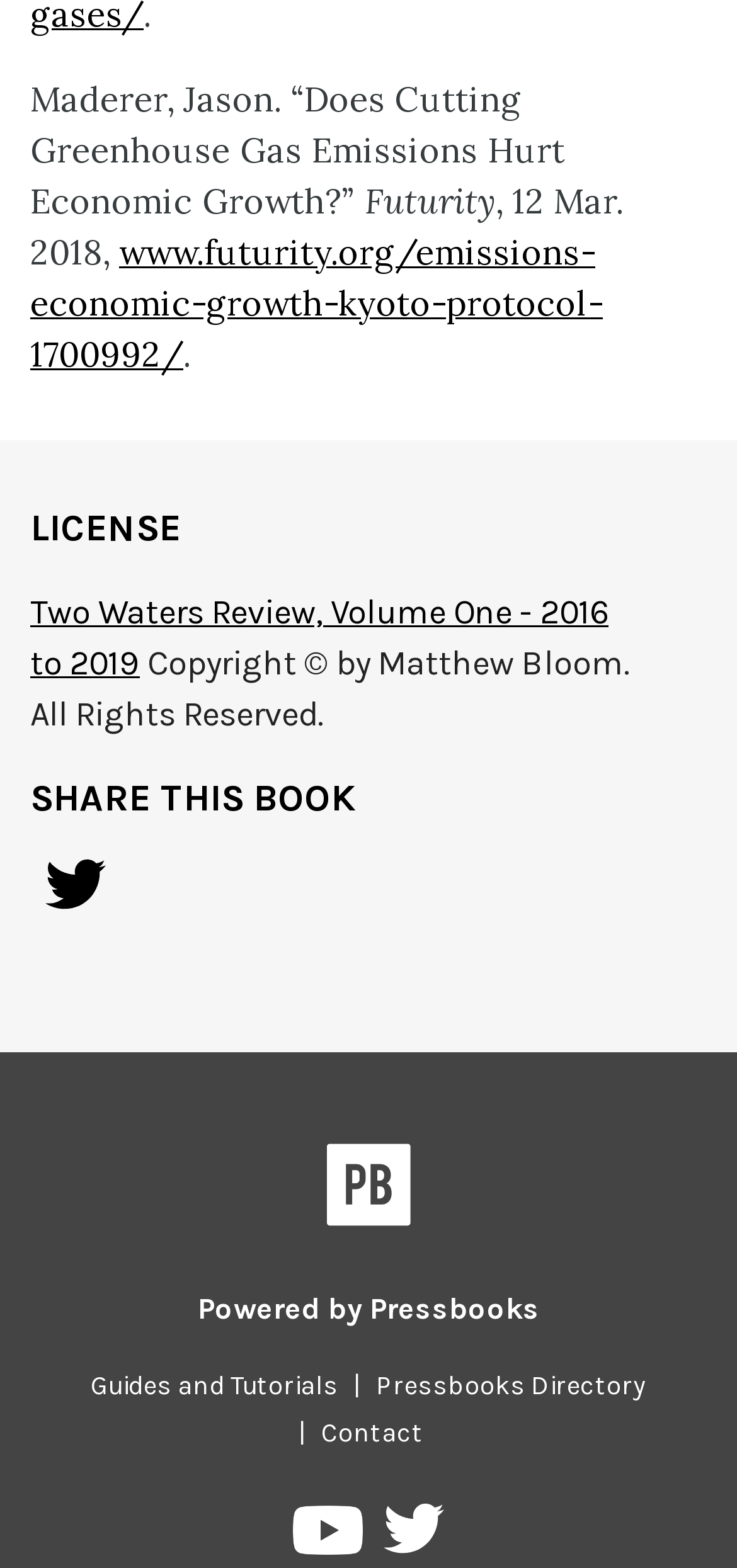Based on what you see in the screenshot, provide a thorough answer to this question: What is the publication date of the article?

The publication date of the article can be found next to the title, which is '12 Mar. 2018'.